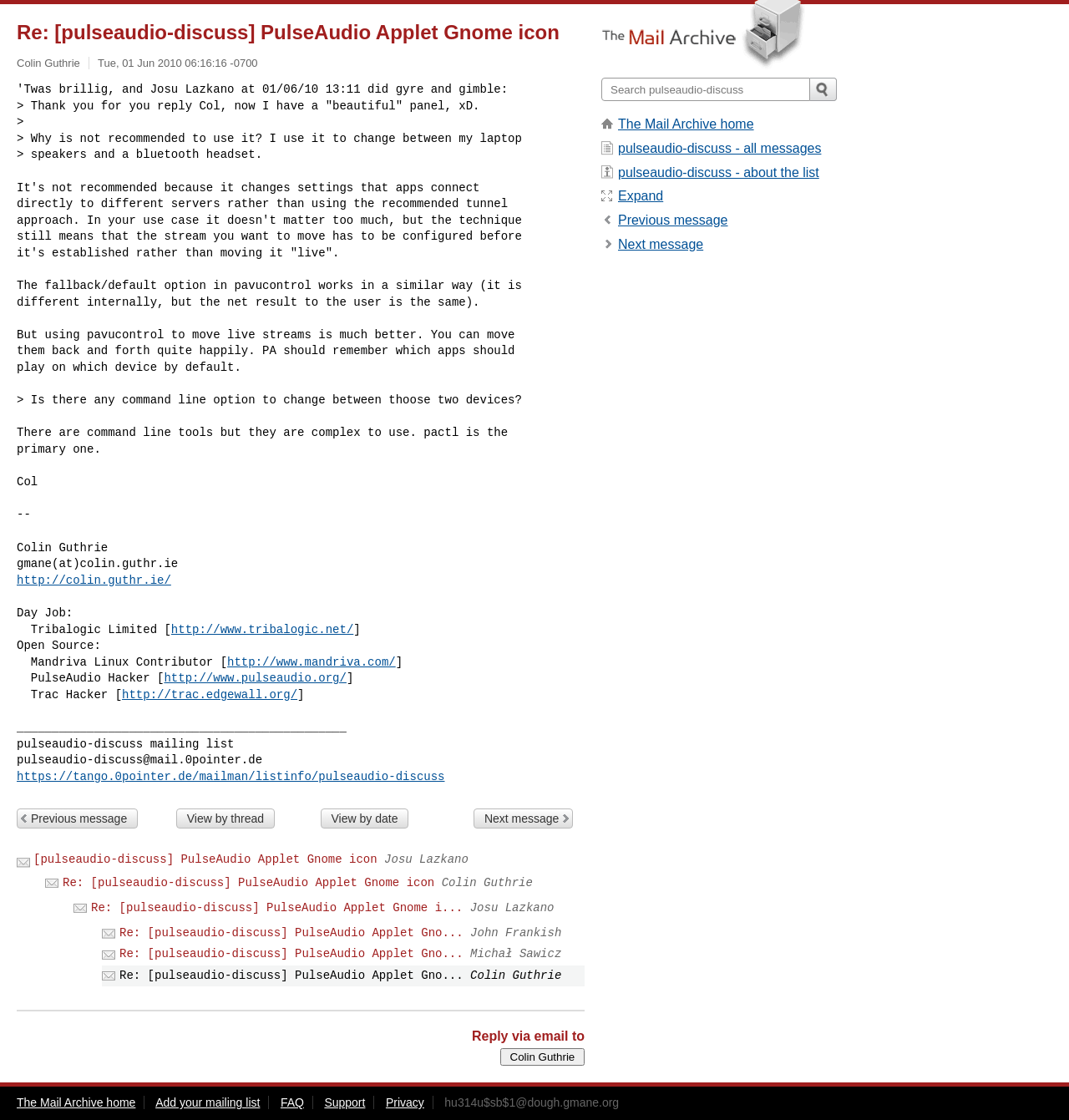How many links are there in the webpage?
Based on the image, answer the question with as much detail as possible.

By scanning the webpage, I can see many links, including links to websites, email addresses, and links to navigate within the webpage. There are more than 20 links in total.